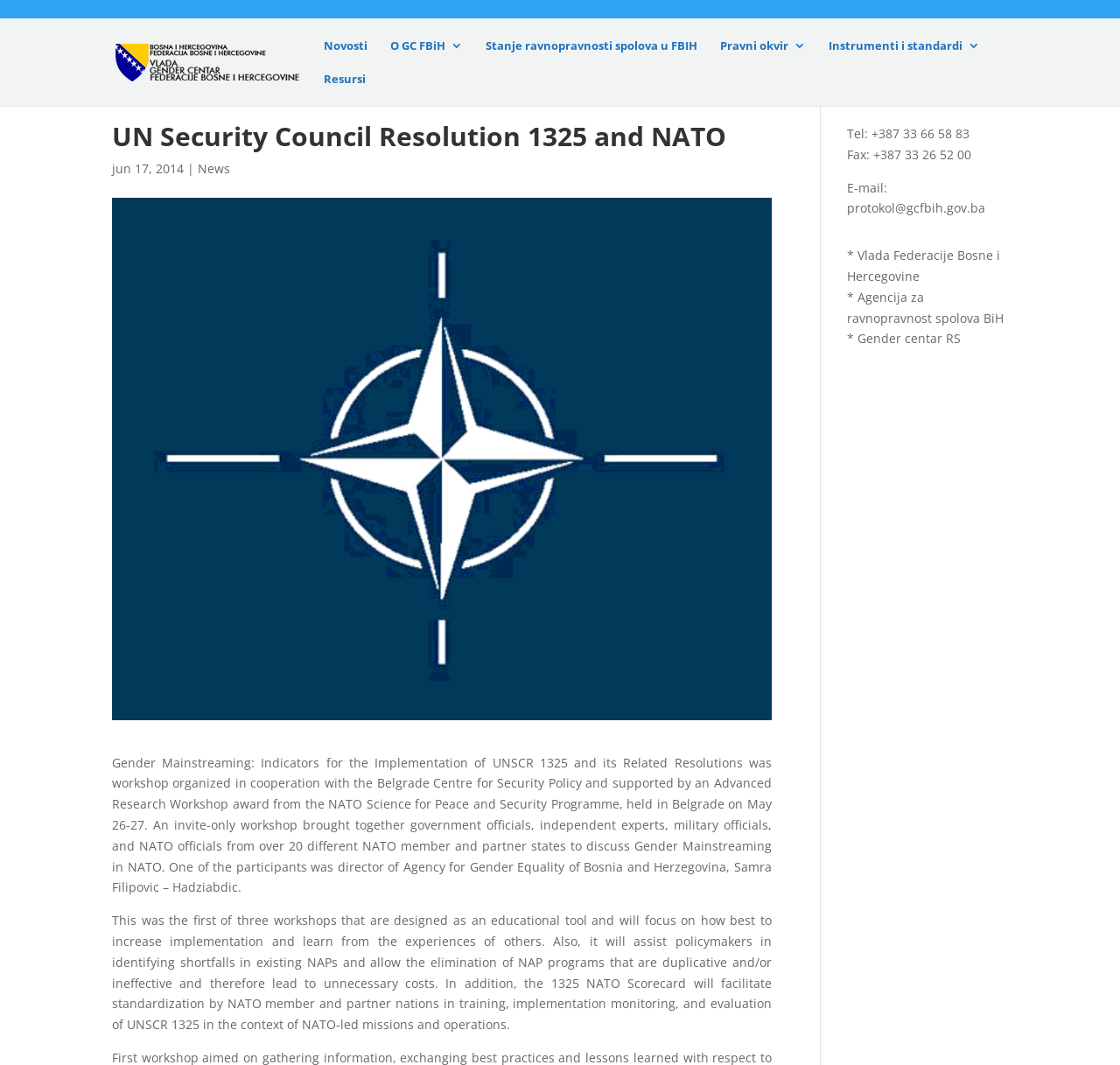From the element description Instrumenti i standardi, predict the bounding box coordinates of the UI element. The coordinates must be specified in the format (top-left x, top-left y, bottom-right x, bottom-right y) and should be within the 0 to 1 range.

[0.74, 0.037, 0.875, 0.068]